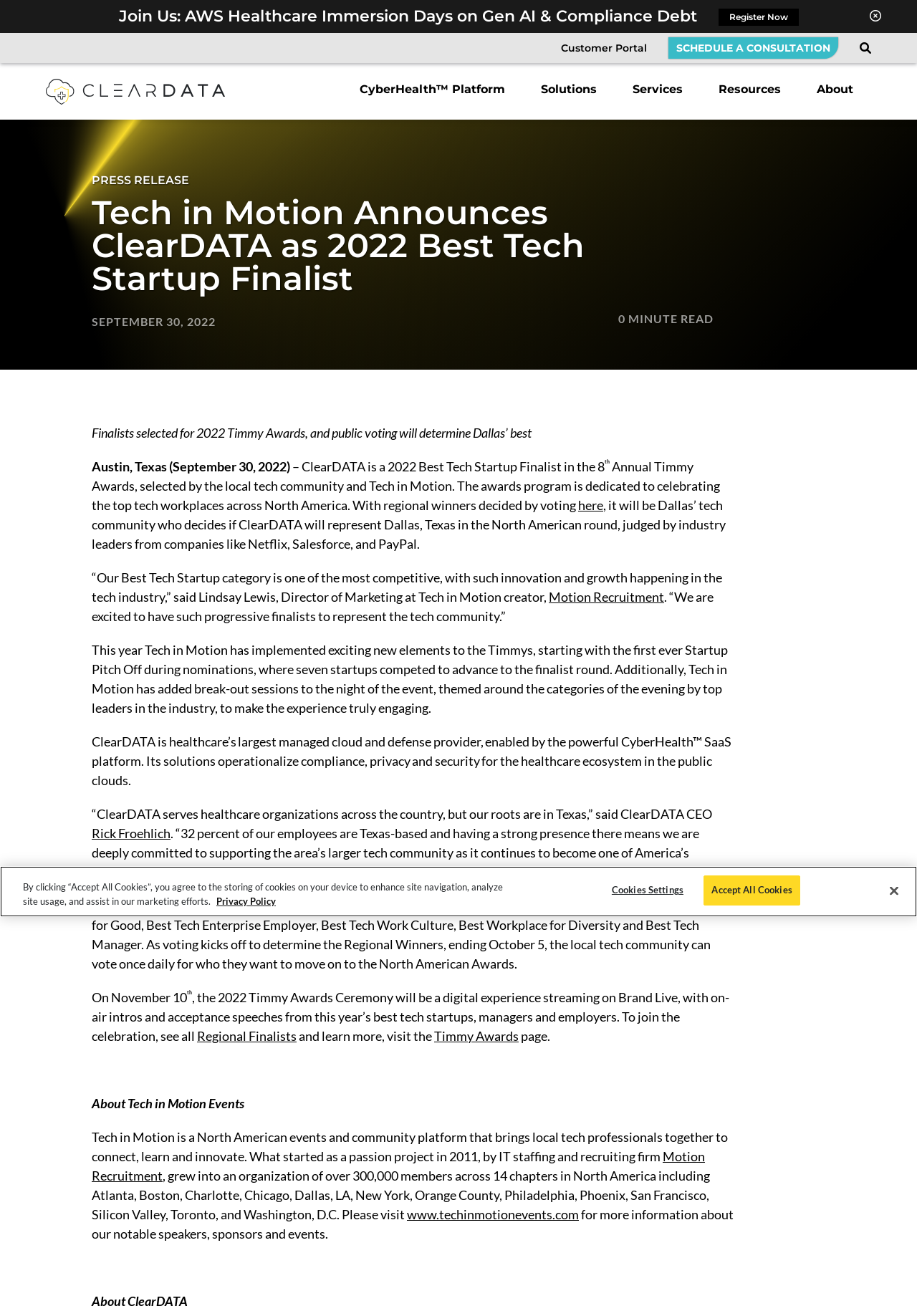Please identify the bounding box coordinates of the element that needs to be clicked to perform the following instruction: "Learn more about ClearDATA".

[0.05, 0.06, 0.245, 0.079]